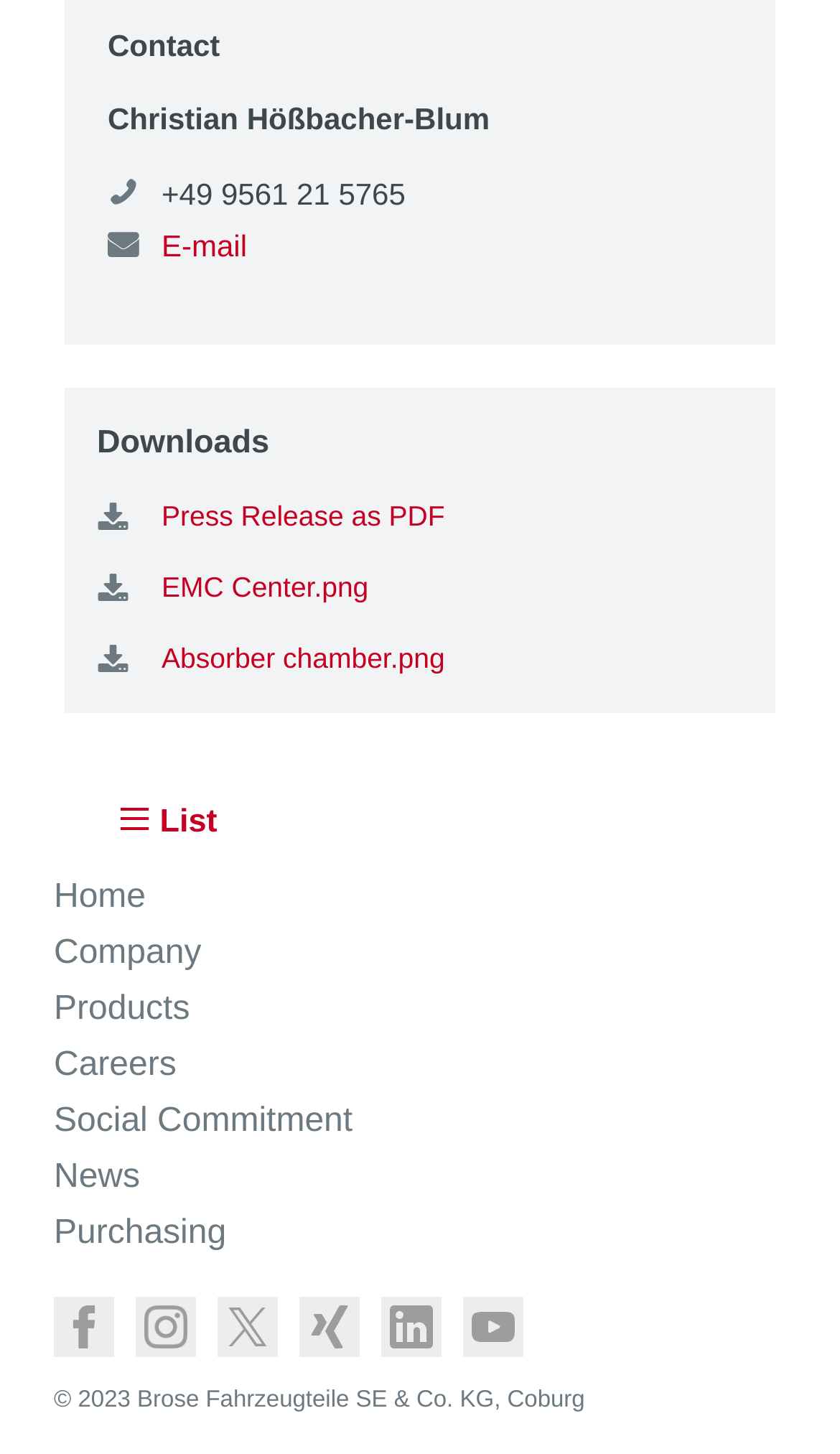Give a one-word or one-phrase response to the question:
What is the name of the person on the contact page?

Christian Hößbacher-Blum